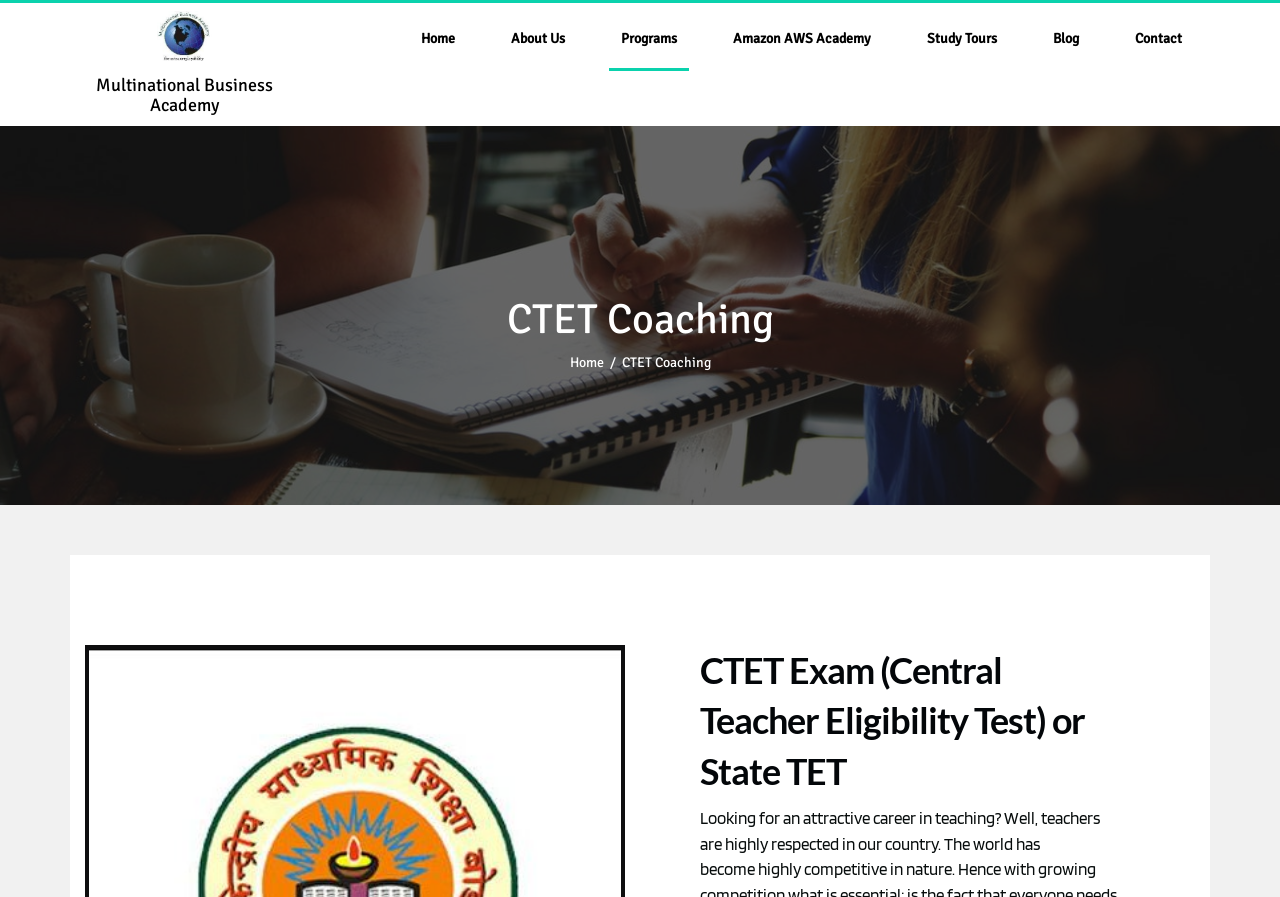Construct a thorough caption encompassing all aspects of the webpage.

The webpage is about CTET Coaching provided by Multinational Business Academy. At the top left, there is a logo of Multinational Business Academy, accompanied by a link with the same name. Below the logo, there is a horizontal navigation menu with links to different sections of the website, including Home, About Us, Programs, Amazon AWS Academy, Study Tours, Blog, and Contact.

On the left side of the page, there is a large image that spans from the top to the middle of the page. Above this image, there is a heading that reads "CTET Coaching". Below the image, there is another navigation menu with a link to Home, followed by a static text slash.

The main content of the page starts from the middle, with a heading that reads "CTET Exam (Central Teacher Eligibility Test) or State TET". Below this heading, there is a paragraph of text that discusses the importance of a career in teaching.